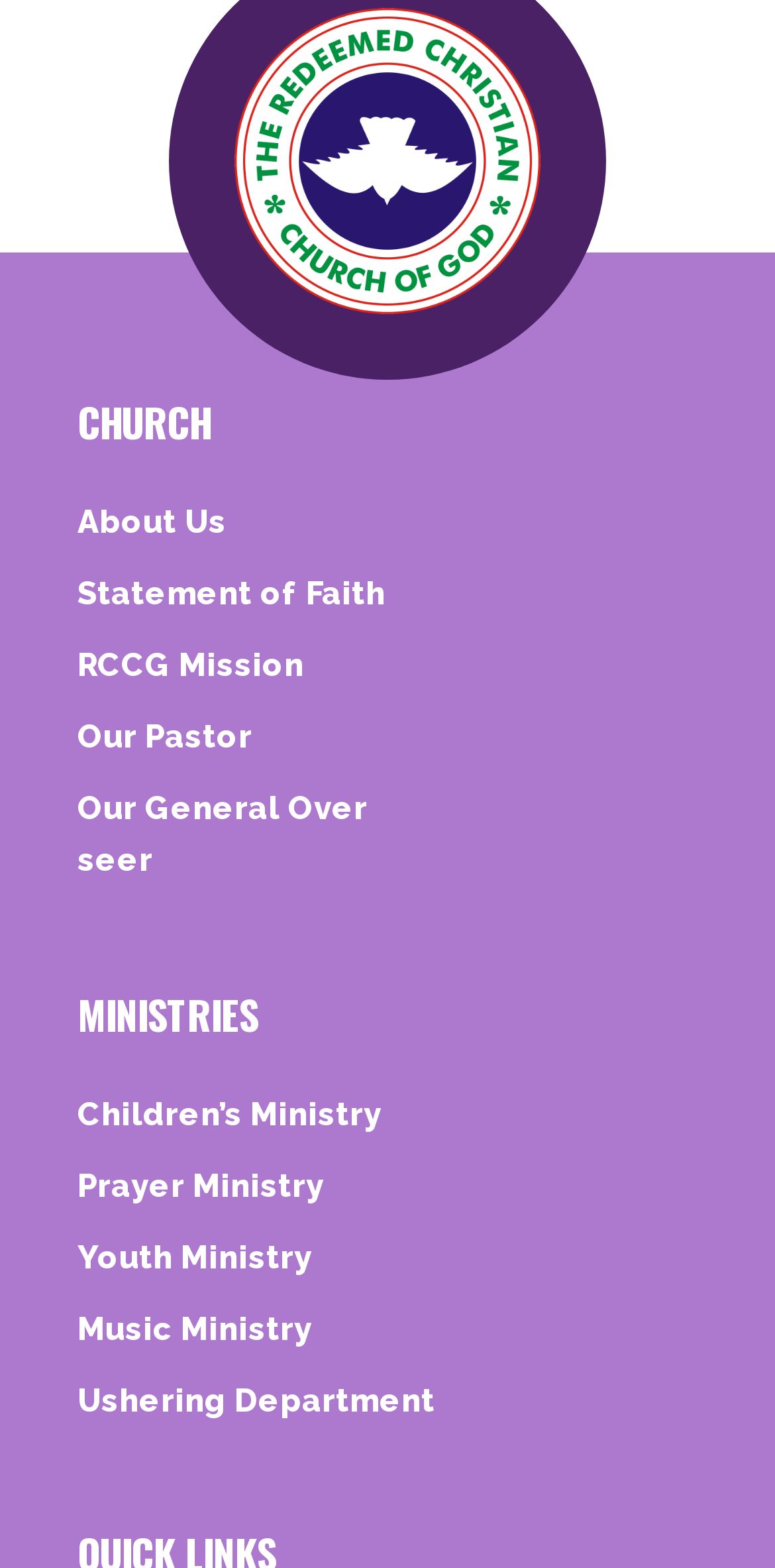Please determine the bounding box coordinates of the element to click in order to execute the following instruction: "check out Music Ministry". The coordinates should be four float numbers between 0 and 1, specified as [left, top, right, bottom].

[0.1, 0.832, 0.9, 0.865]